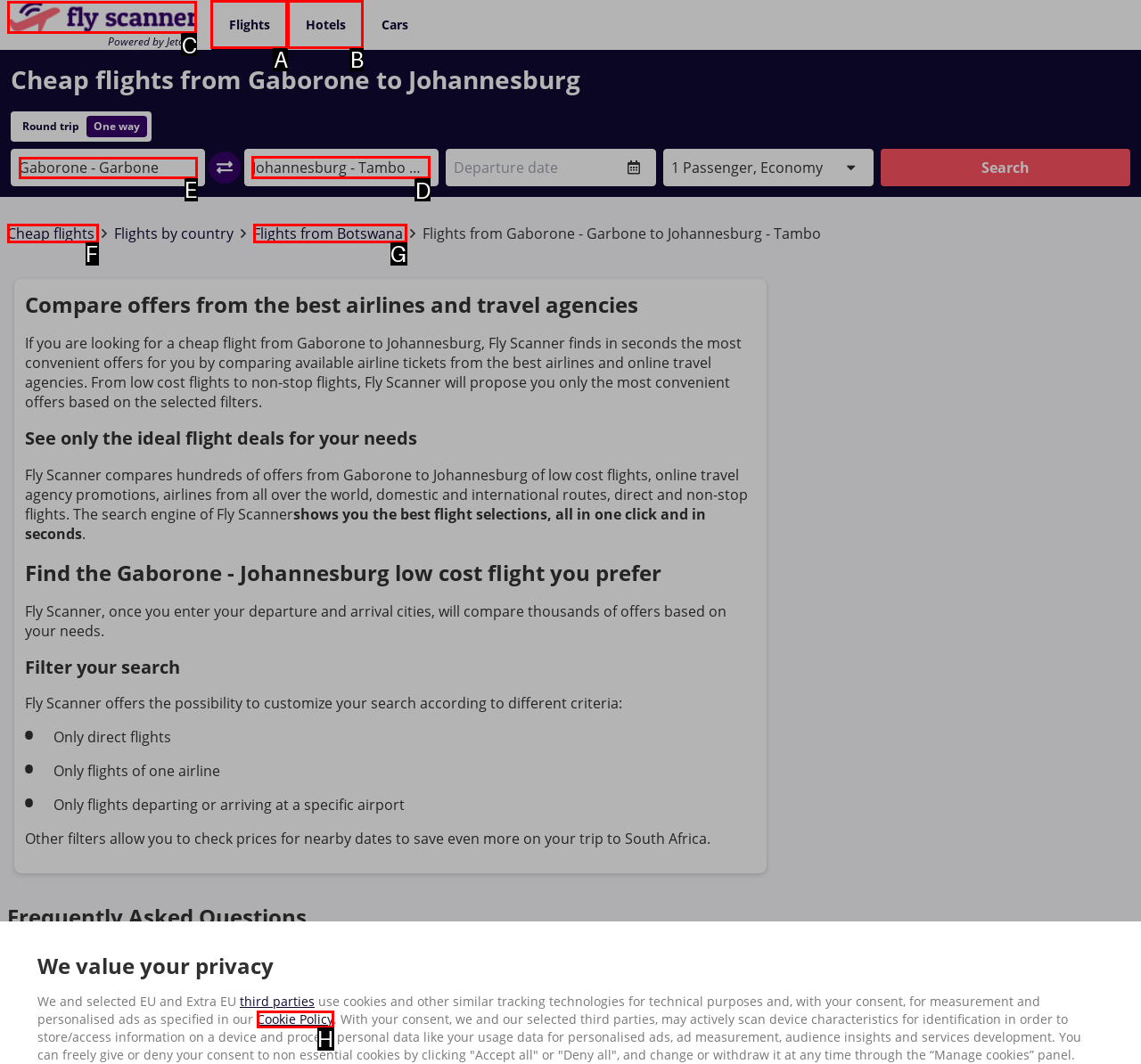Which lettered option should I select to achieve the task: Select arrival place according to the highlighted elements in the screenshot?

D